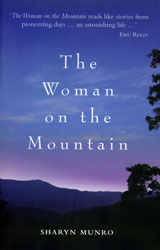What type of trees are depicted on the cover?
Please respond to the question with a detailed and thorough explanation.

The caption states that 'silhouetted trees frame the cover', implying that the trees are depicted in a dark, outline form, but their specific type is not specified.